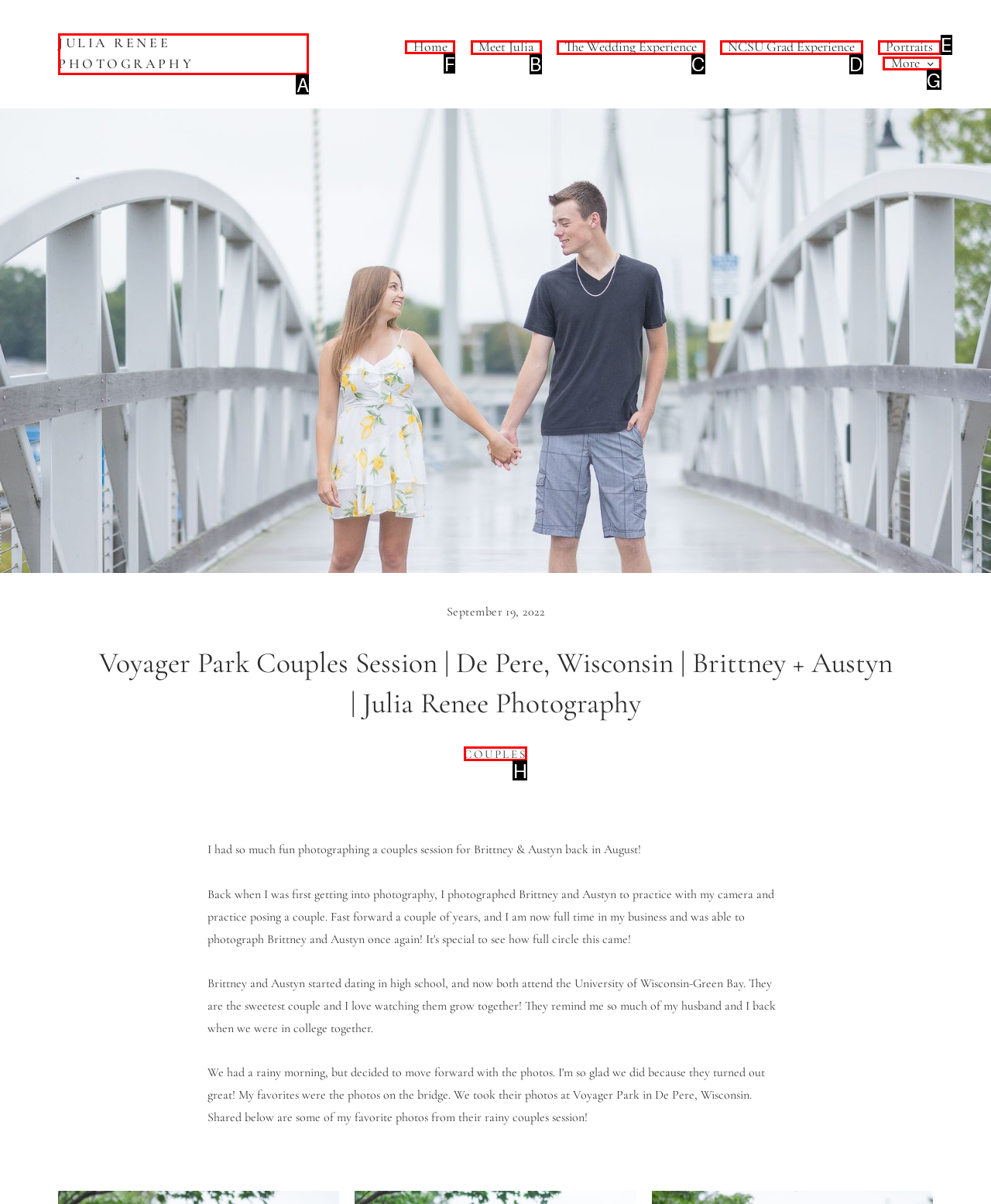For the instruction: go to home page, determine the appropriate UI element to click from the given options. Respond with the letter corresponding to the correct choice.

F